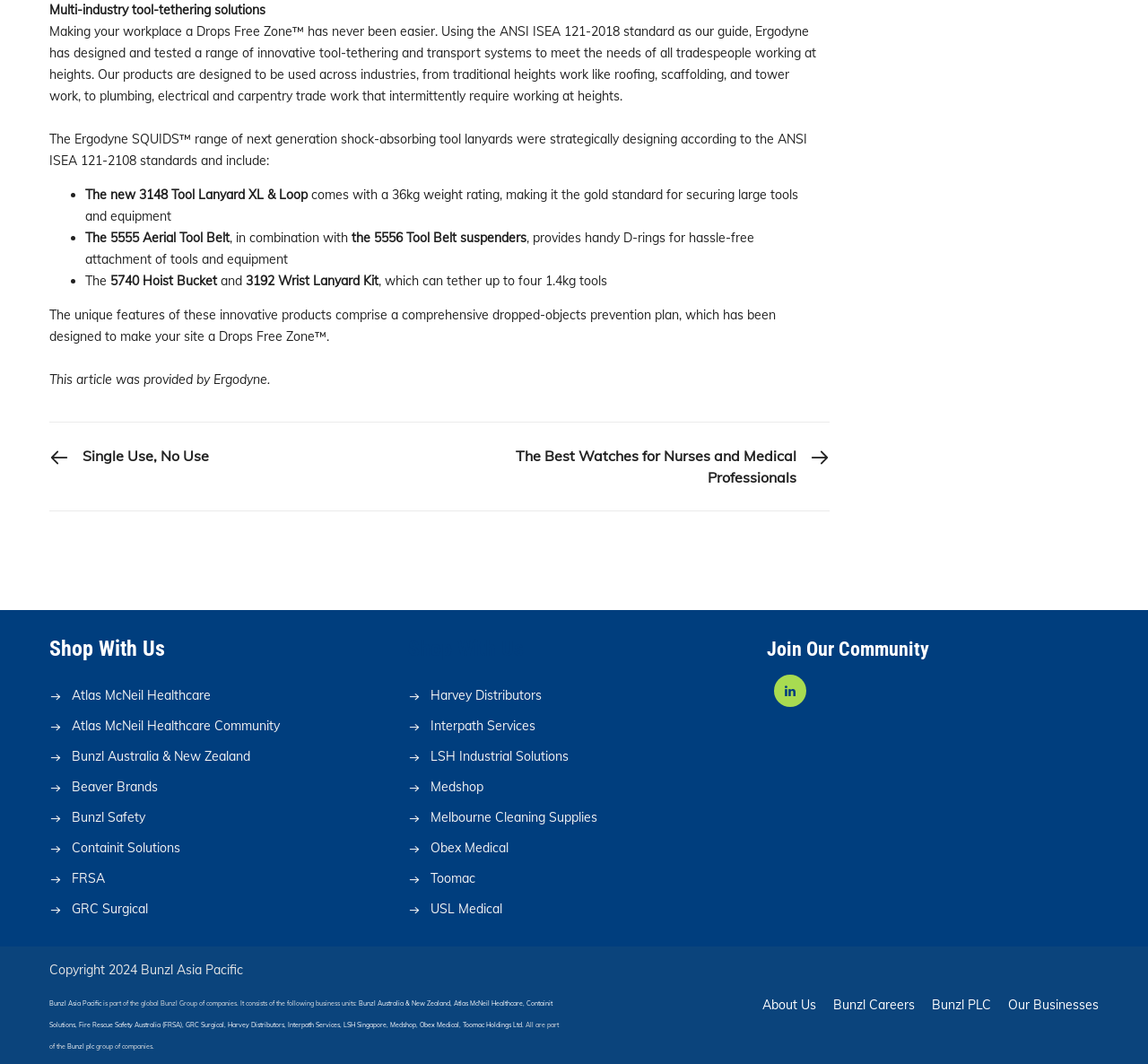Please identify the bounding box coordinates of the clickable region that I should interact with to perform the following instruction: "Click on 'Join Our Community'". The coordinates should be expressed as four float numbers between 0 and 1, i.e., [left, top, right, bottom].

[0.668, 0.598, 0.957, 0.621]